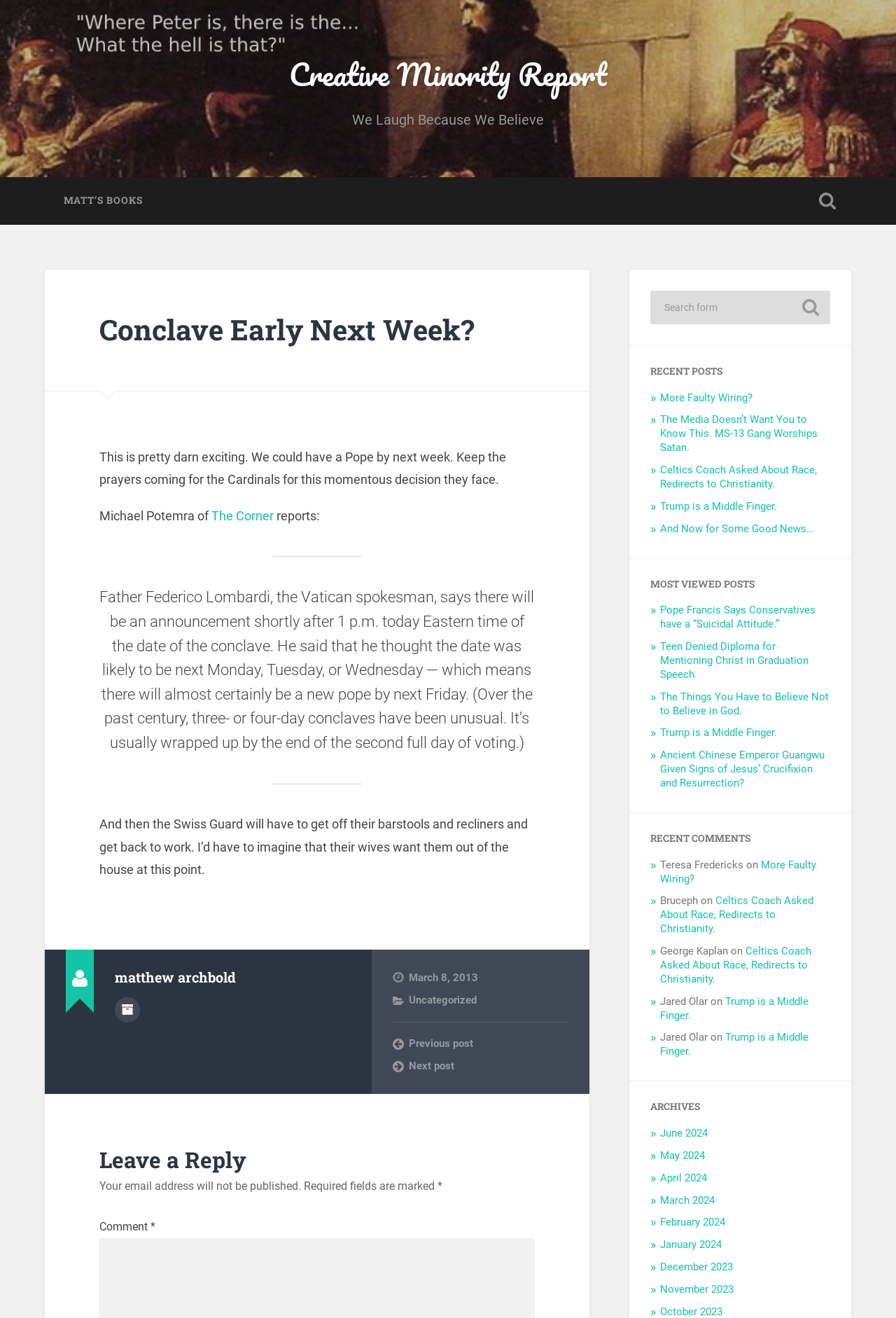Who is the author of this article?
Please use the image to deliver a detailed and complete answer.

I inferred the author's name by looking at the heading 'matthew archbold' which is located below the article title, indicating that Matthew Archbold is the author of this article.